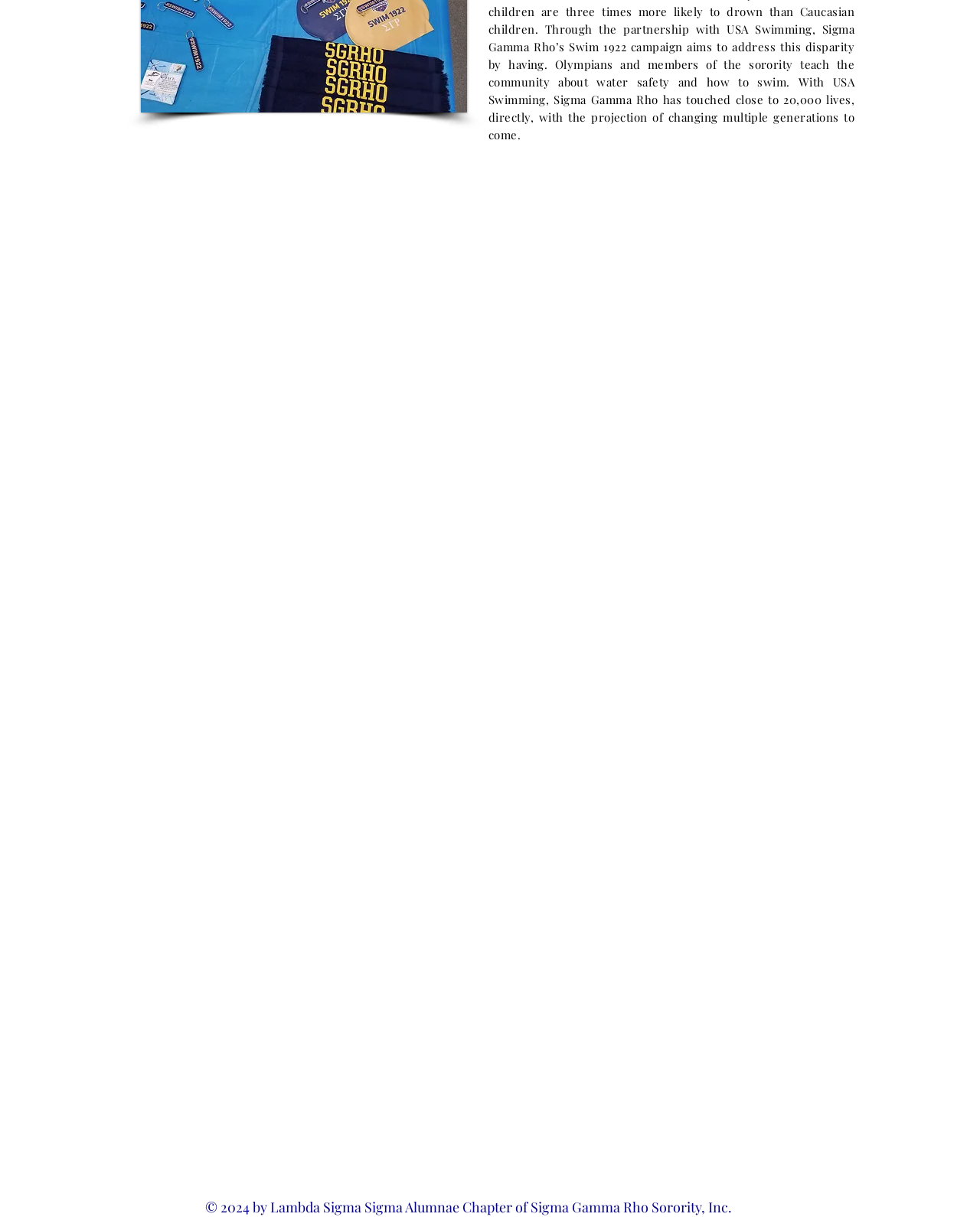What is the purpose of the Annual Youth Symposium?
Please provide a comprehensive answer based on the information in the image.

The Annual Youth Symposium is designed to highlight some of the prevalent concerns that negatively impact our youth, such as drugs, teen violence, abuse, low self-esteem, suicide, teen pregnancy, and human trafficking. This is stated in the StaticText element with ID 425.